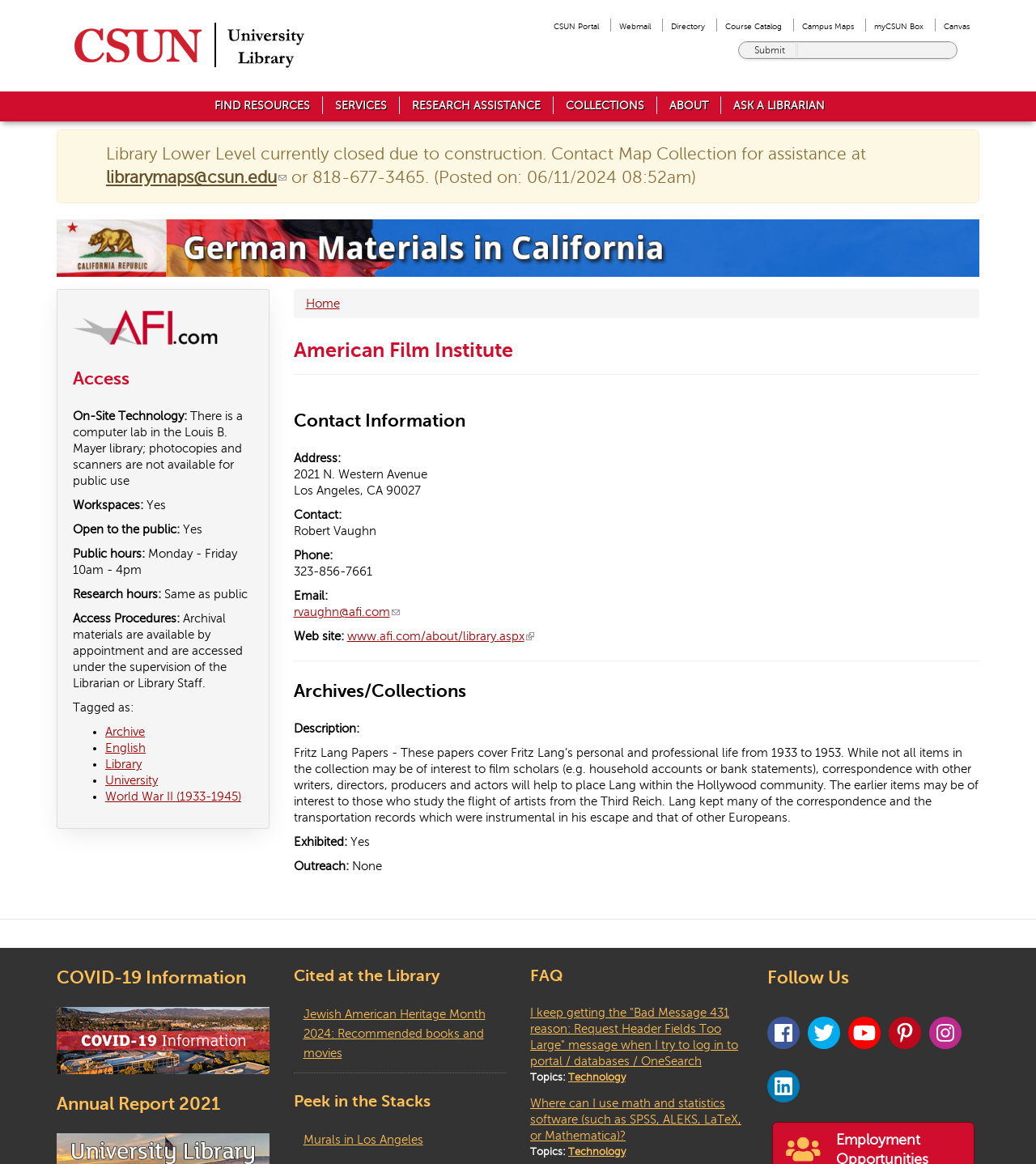What is the current status of the Library Lower Level?
Examine the screenshot and reply with a single word or phrase.

Closed